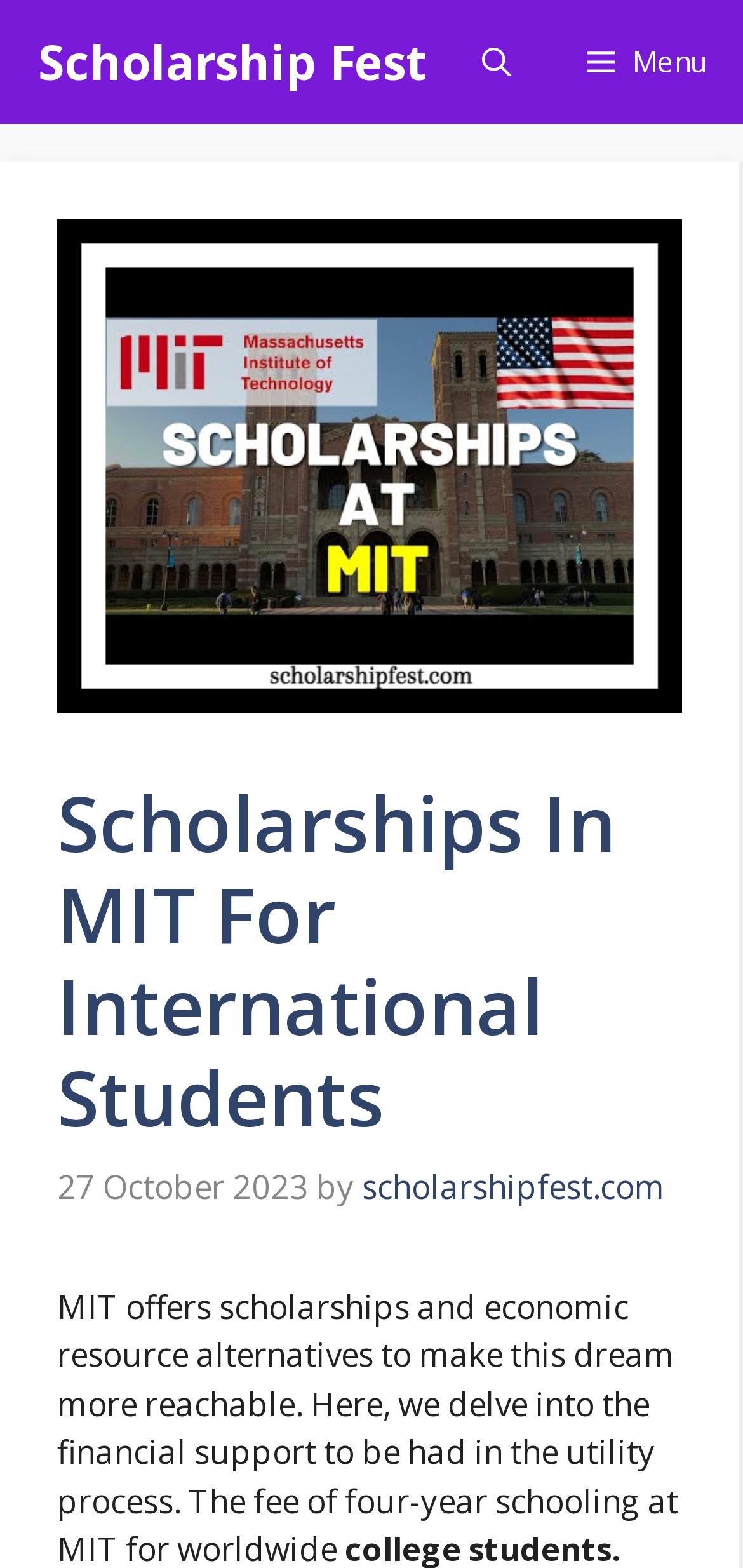Please find the bounding box coordinates (top-left x, top-left y, bottom-right x, bottom-right y) in the screenshot for the UI element described as follows: aria-label="Open search"

[0.597, 0.0, 0.738, 0.079]